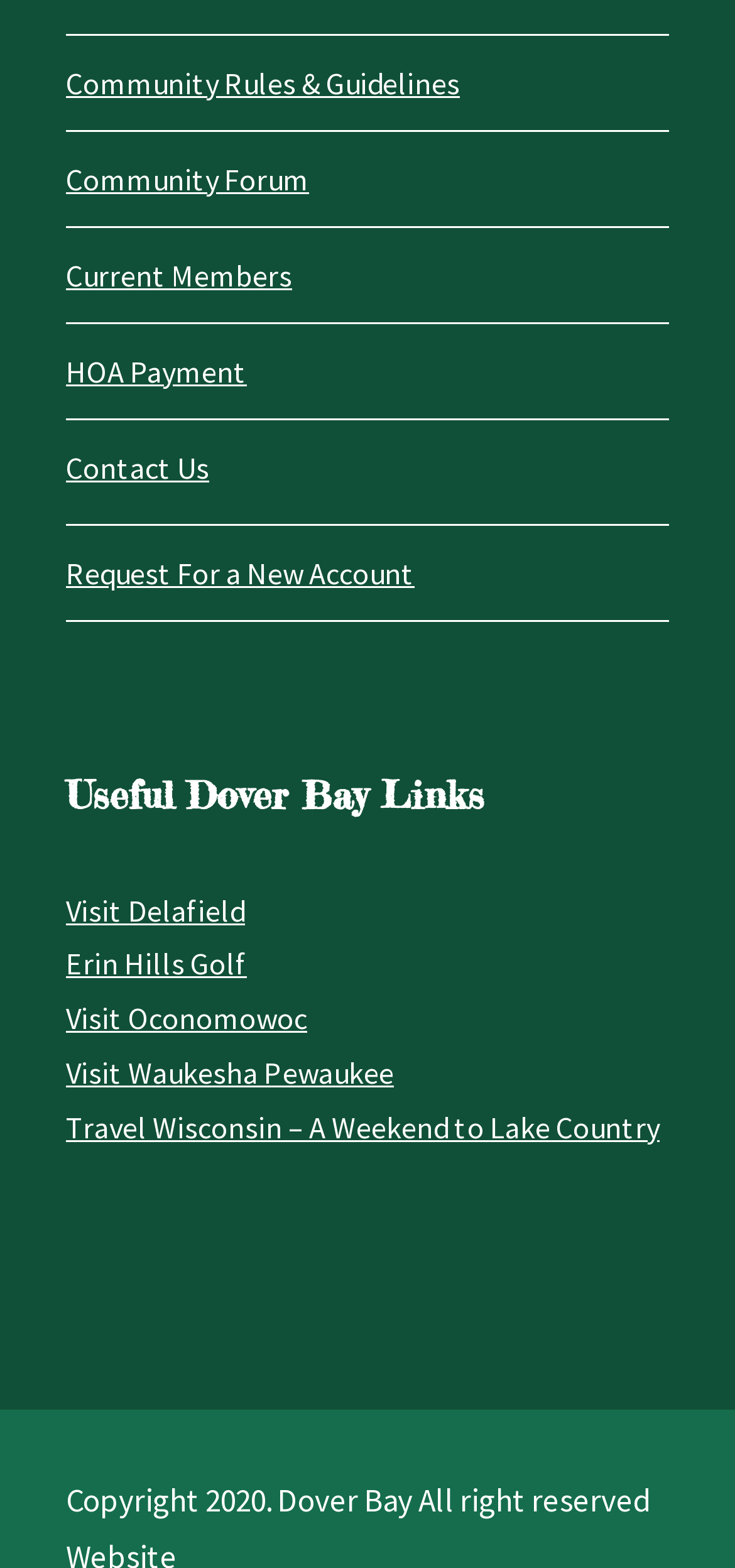Please pinpoint the bounding box coordinates for the region I should click to adhere to this instruction: "Make an HOA payment".

[0.09, 0.224, 0.336, 0.248]